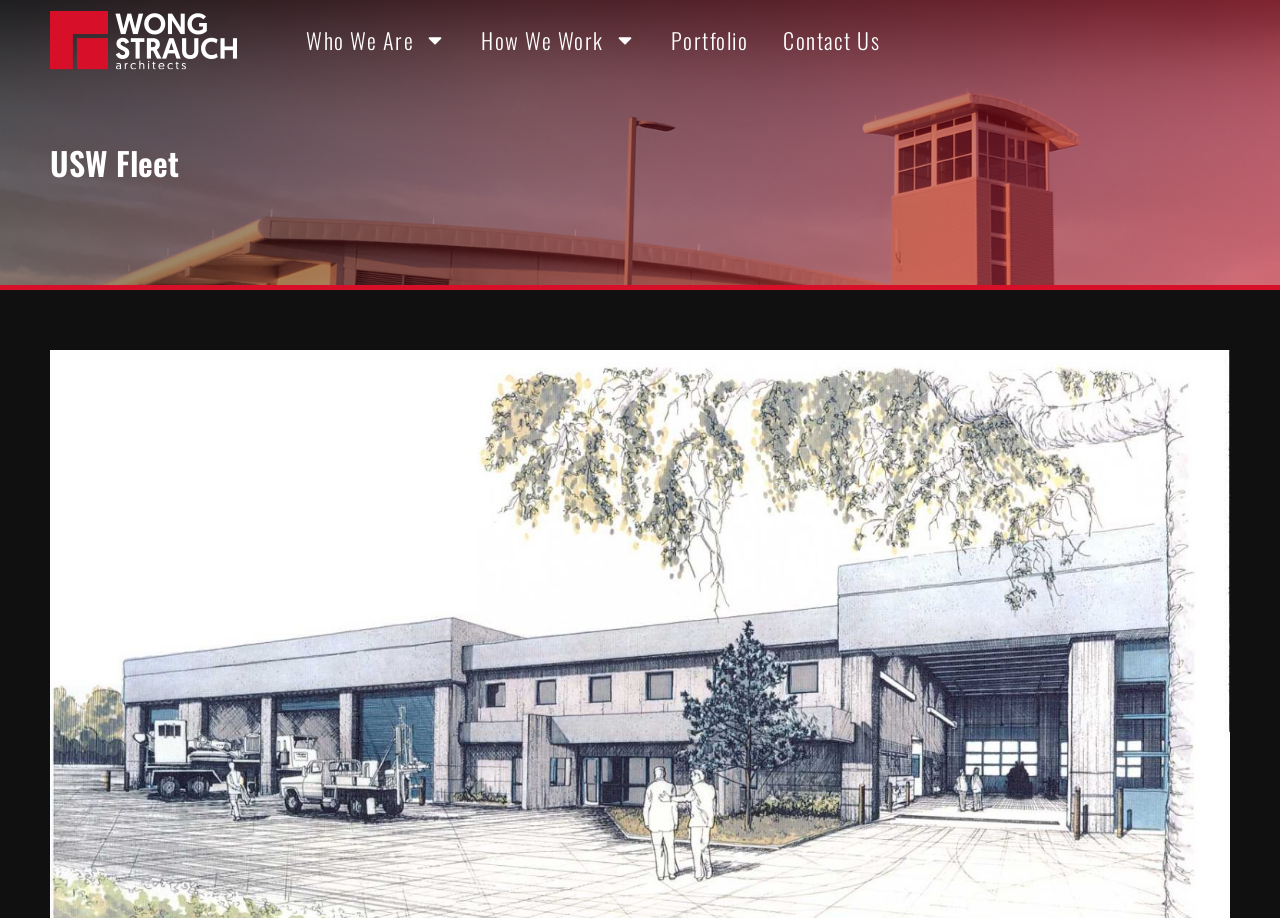Extract the bounding box for the UI element that matches this description: "Contact Us".

[0.612, 0.017, 0.688, 0.07]